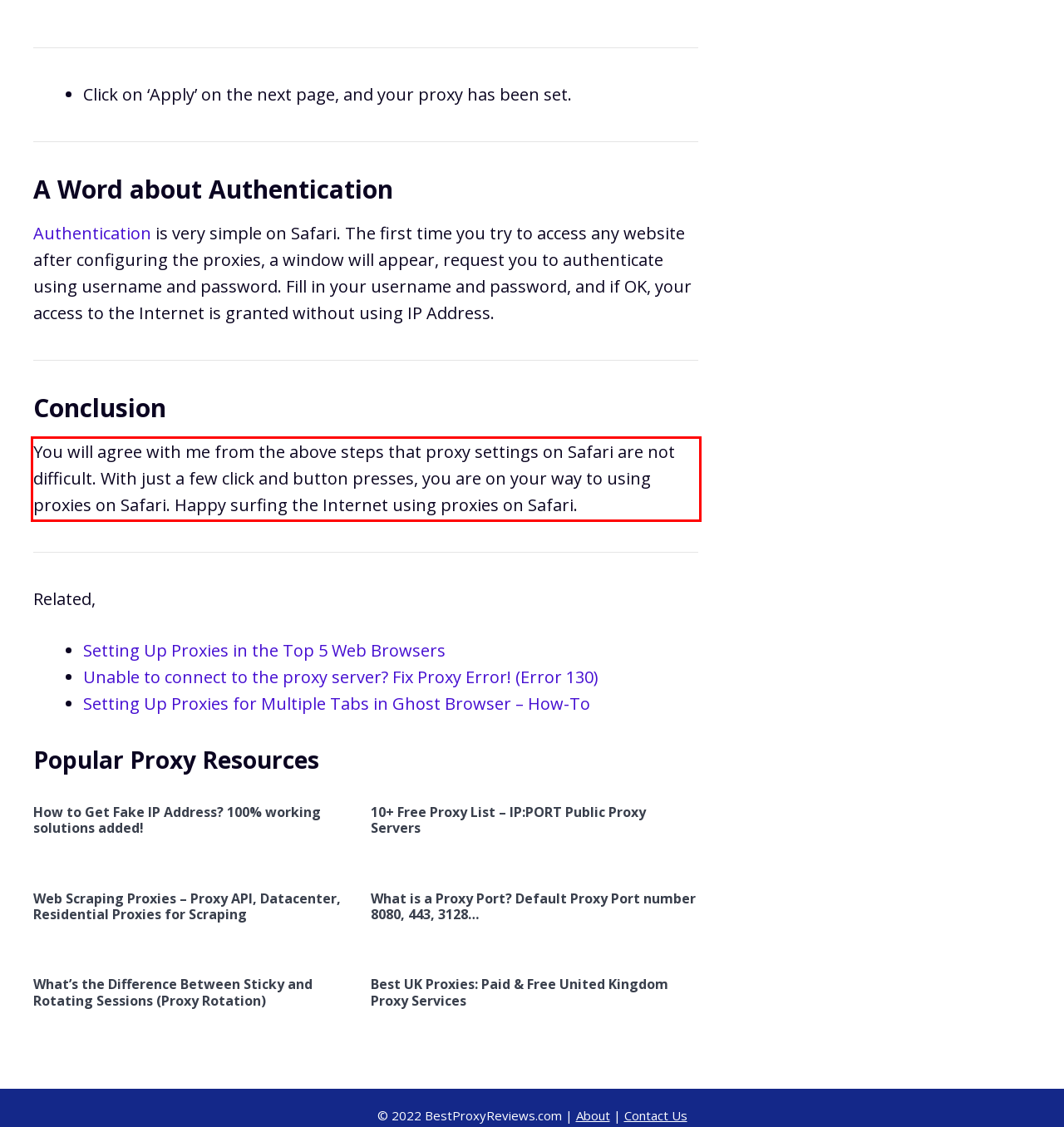Please perform OCR on the UI element surrounded by the red bounding box in the given webpage screenshot and extract its text content.

You will agree with me from the above steps that proxy settings on Safari are not difficult. With just a few click and button presses, you are on your way to using proxies on Safari. Happy surfing the Internet using proxies on Safari.